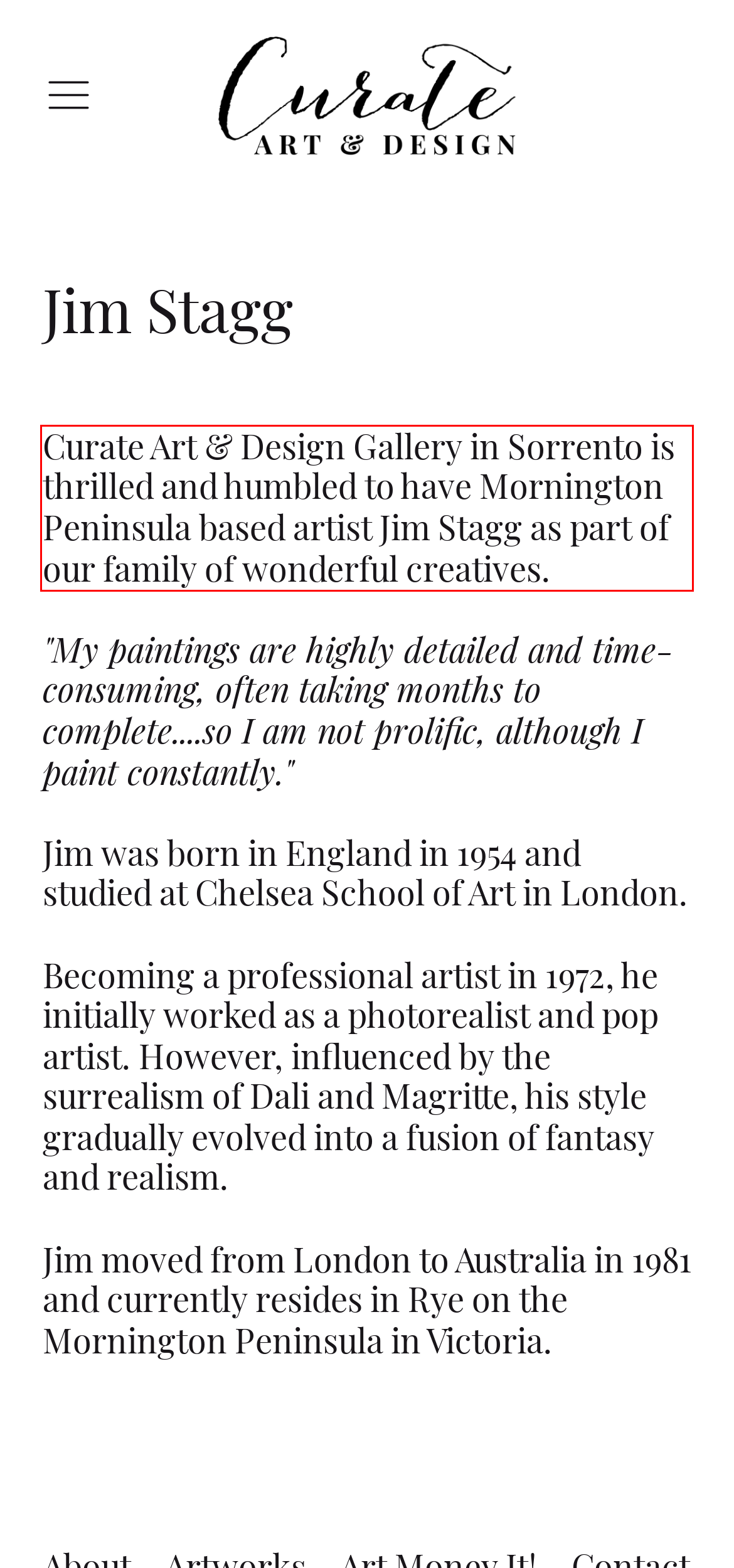Identify and extract the text within the red rectangle in the screenshot of the webpage.

Curate Art & Design Gallery in Sorrento is thrilled and humbled to have Mornington Peninsula based artist Jim Stagg as part of our family of wonderful creatives.